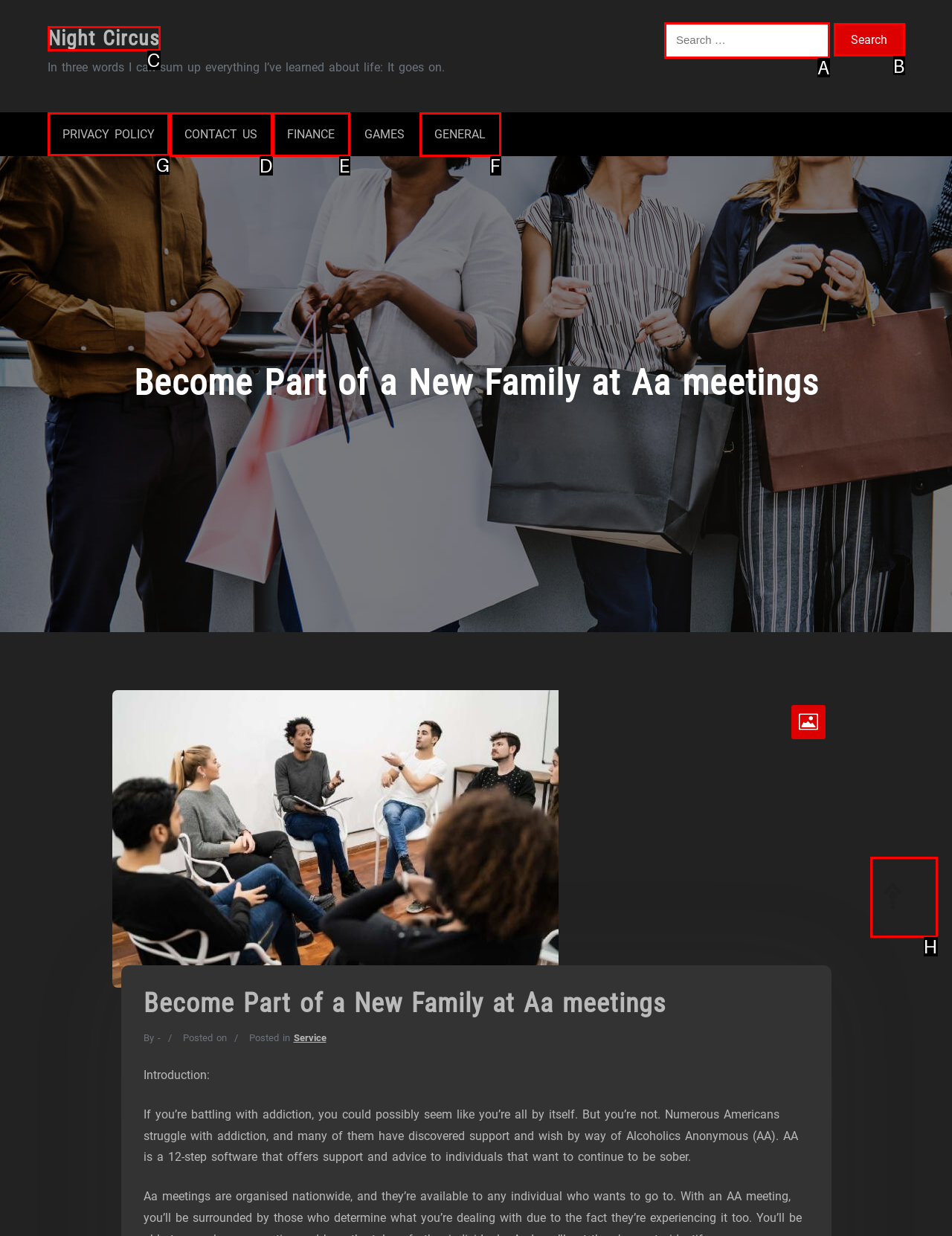Determine which option you need to click to execute the following task: Read the privacy policy. Provide your answer as a single letter.

G